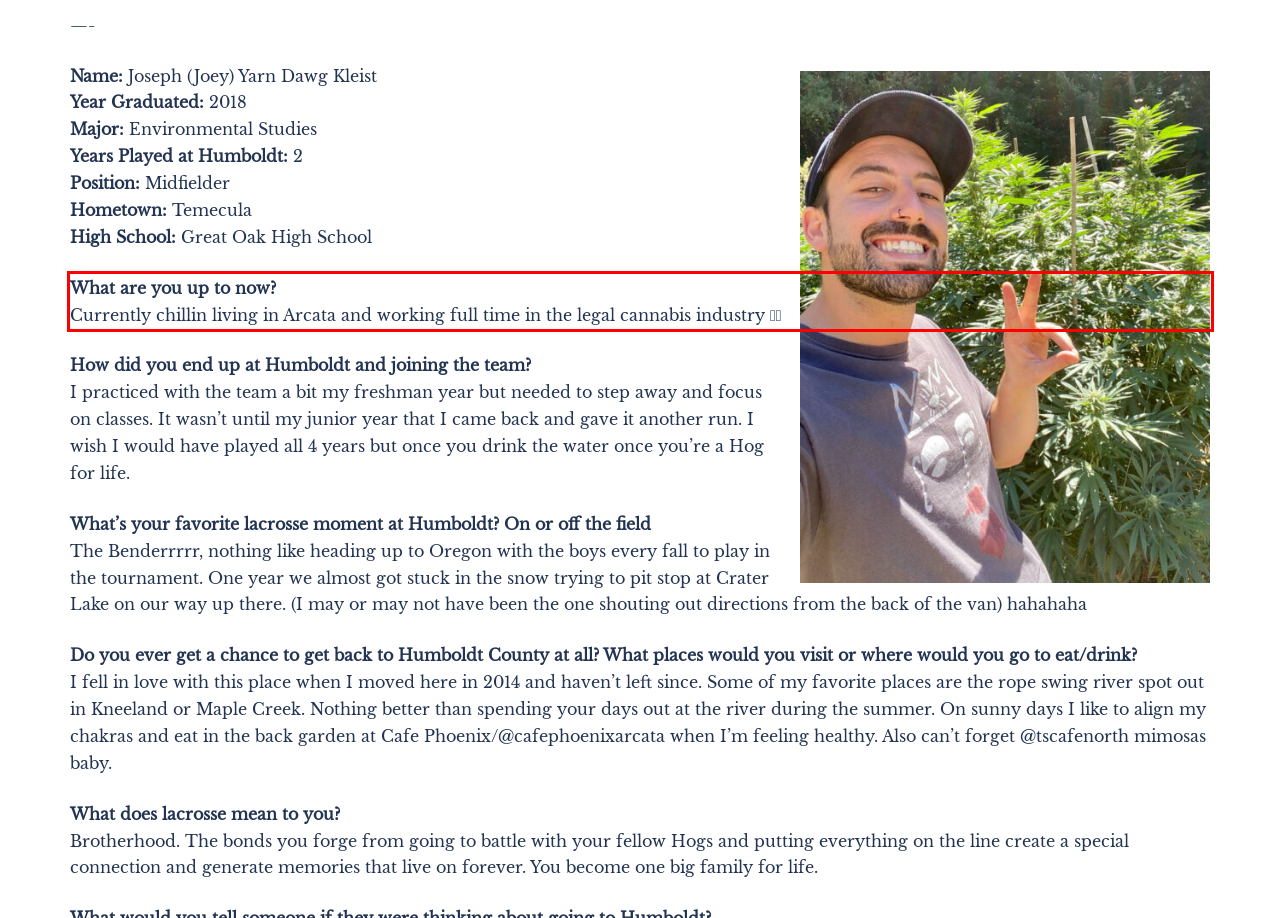You are provided with a screenshot of a webpage that includes a red bounding box. Extract and generate the text content found within the red bounding box.

What are you up to now? Currently chillin living in Arcata and working full time in the legal cannabis industry 🤙🏼